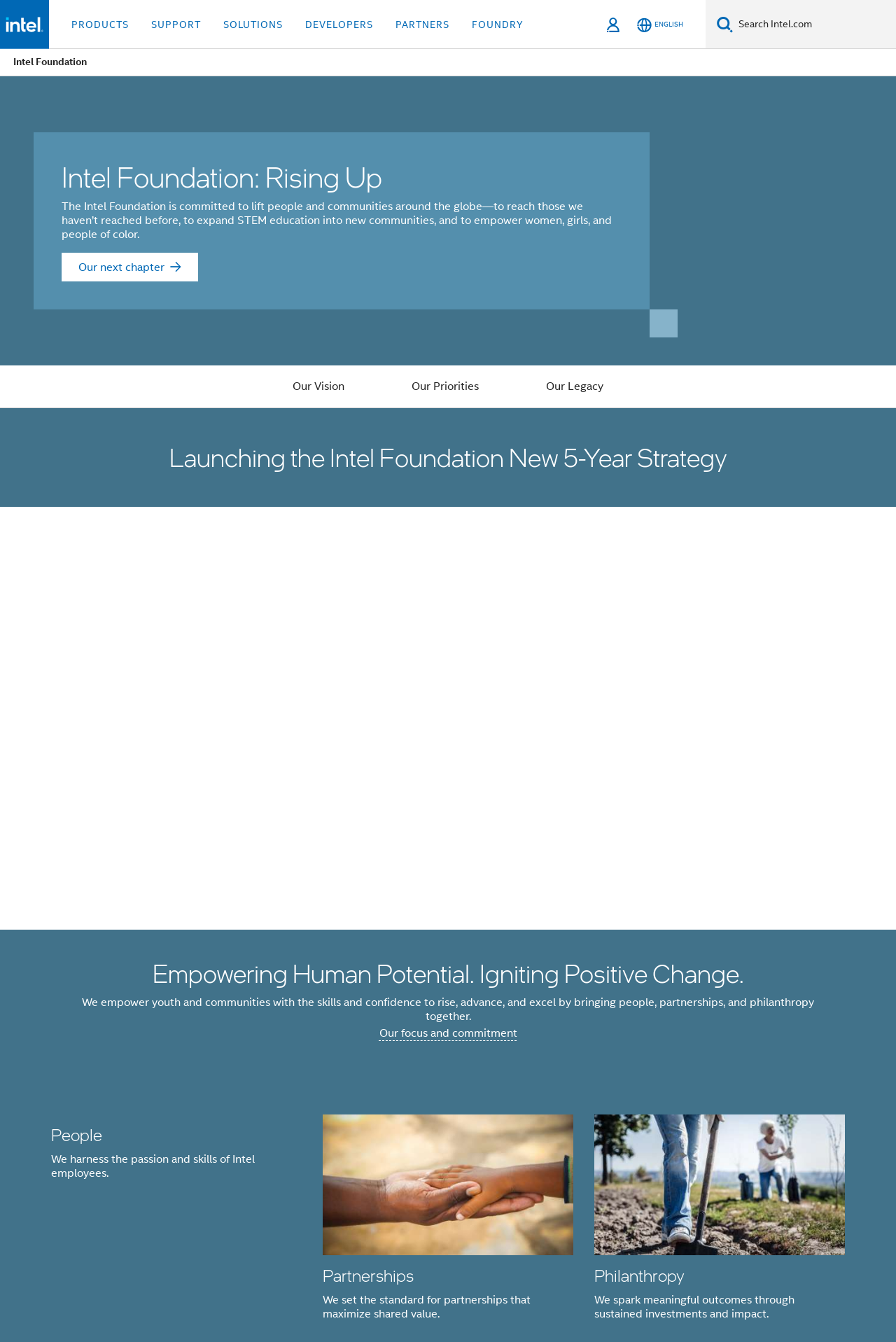Is there a search function on the page?
Using the image as a reference, answer the question in detail.

A search function is located at the top right corner of the page, indicated by a search icon and a textbox with the placeholder text 'Search Intel.com'. This suggests that users can search for specific content within the Intel website.